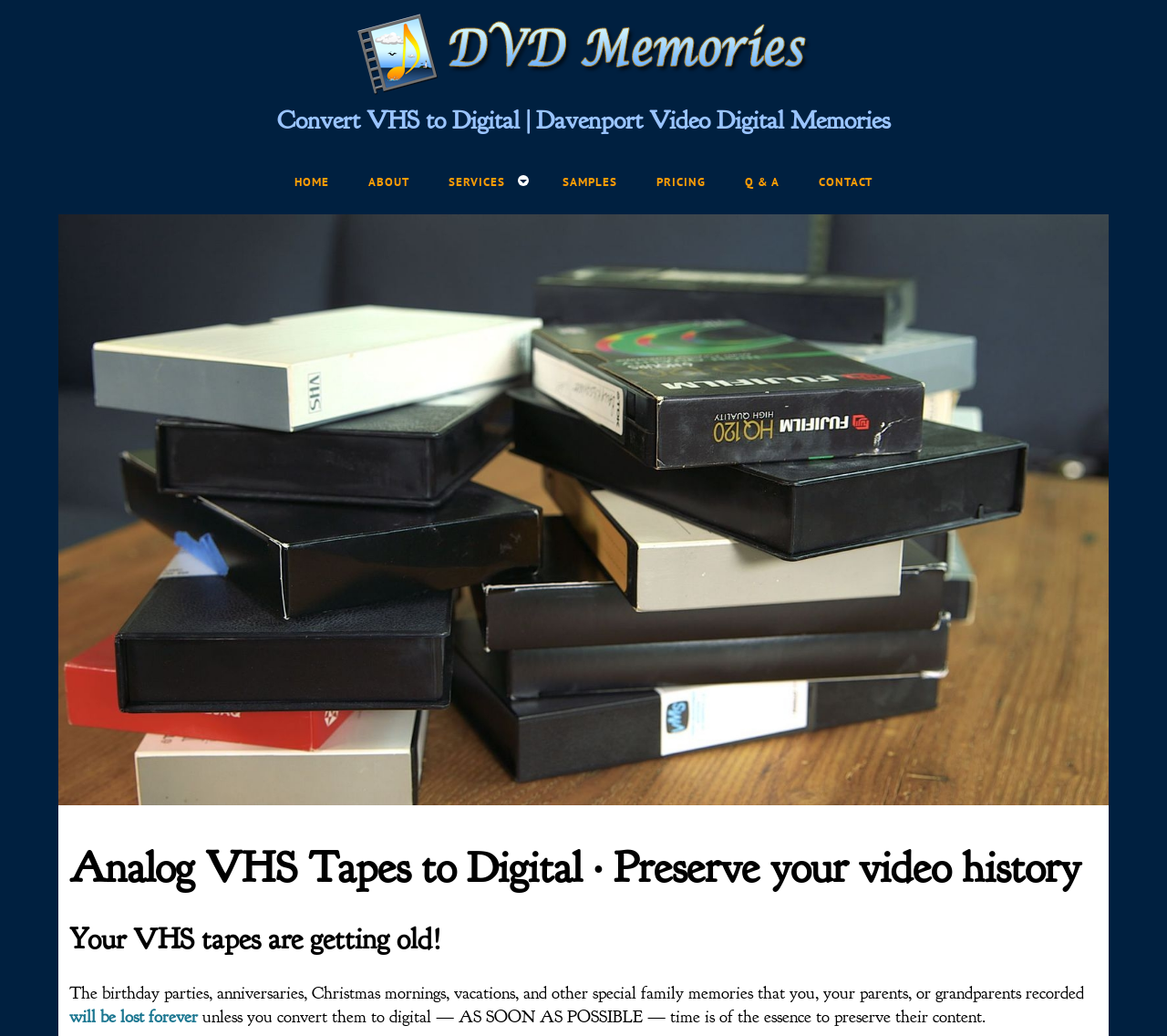Bounding box coordinates are specified in the format (top-left x, top-left y, bottom-right x, bottom-right y). All values are floating point numbers bounded between 0 and 1. Please provide the bounding box coordinate of the region this sentence describes: Q & A

[0.623, 0.155, 0.684, 0.196]